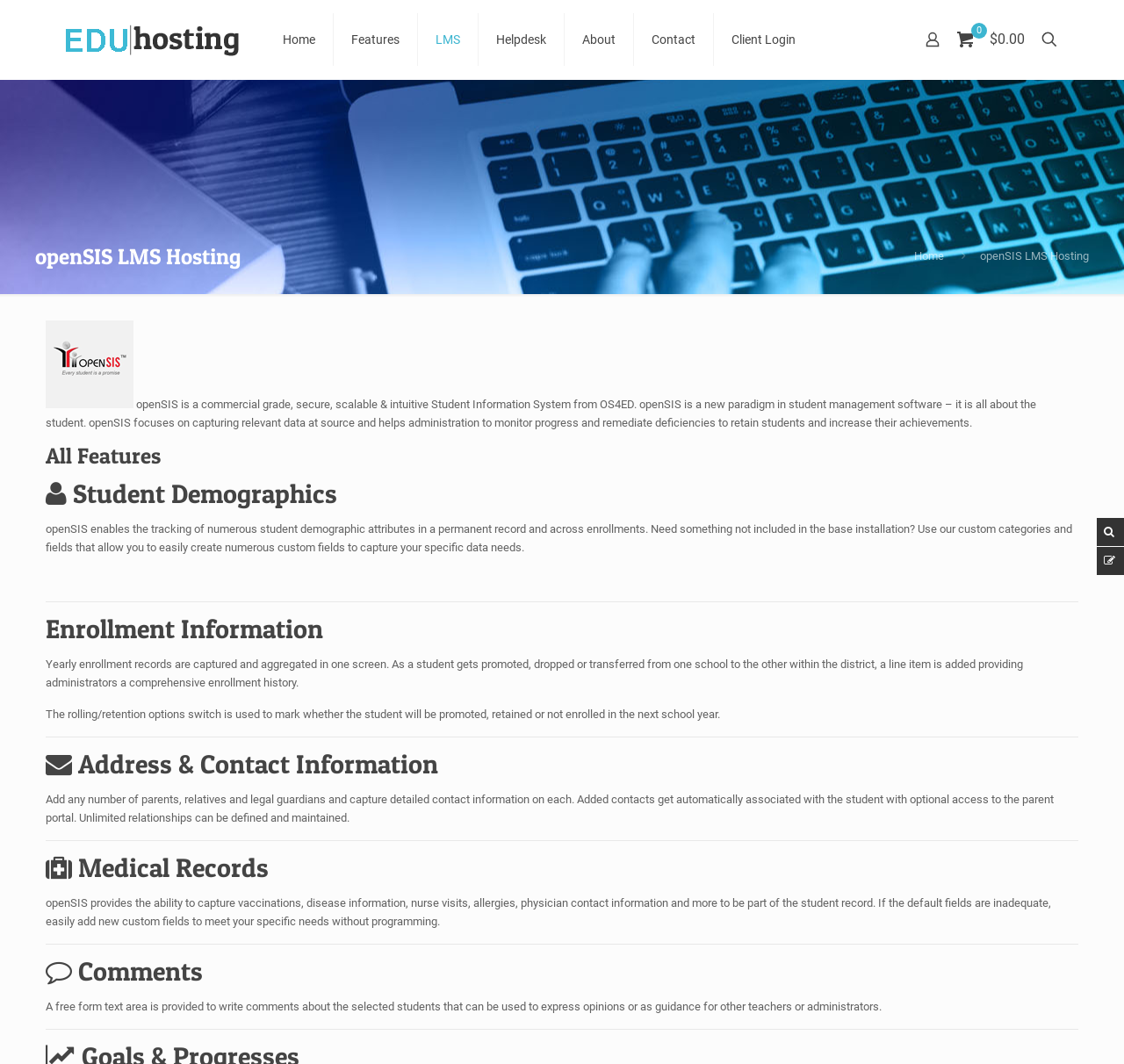What is the main feature of openSIS?
Refer to the image and offer an in-depth and detailed answer to the question.

The main feature of openSIS can be inferred from the description provided on the webpage, which states that 'openSIS is a commercial grade, secure, scalable & intuitive Student Information System from OS4ED'.